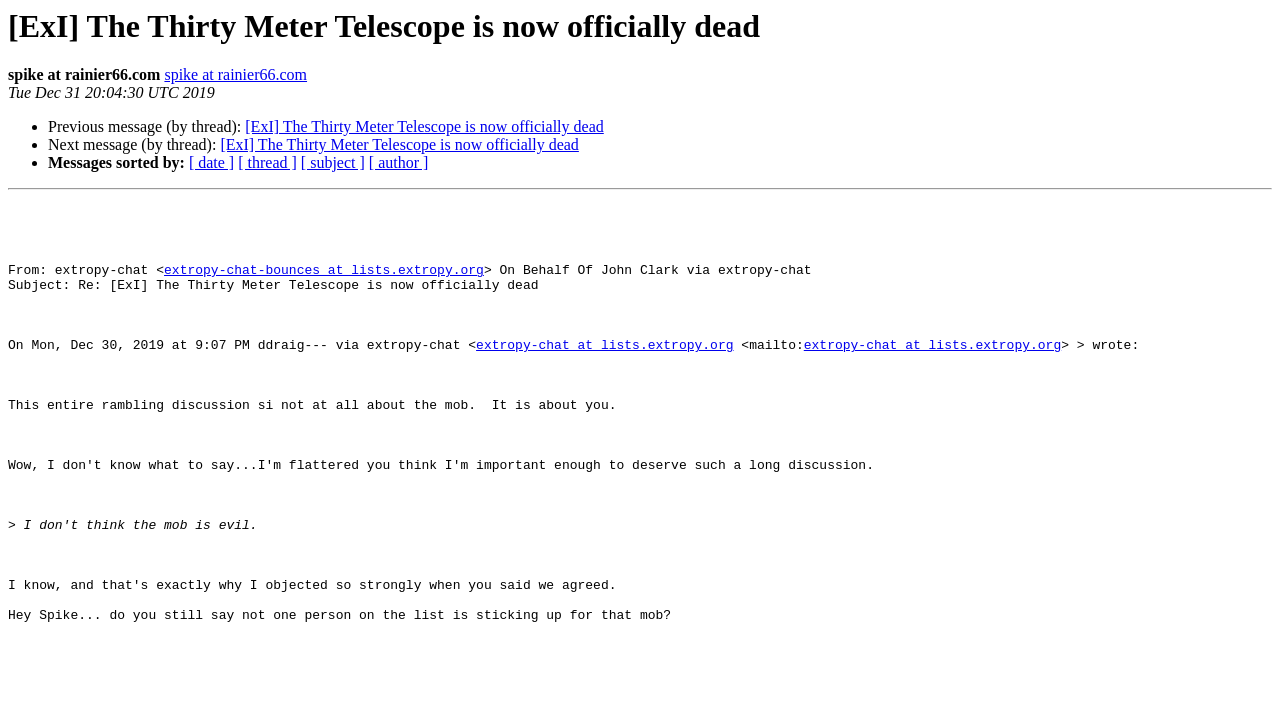Please specify the bounding box coordinates of the region to click in order to perform the following instruction: "Click the link to view next message".

[0.172, 0.187, 0.452, 0.211]